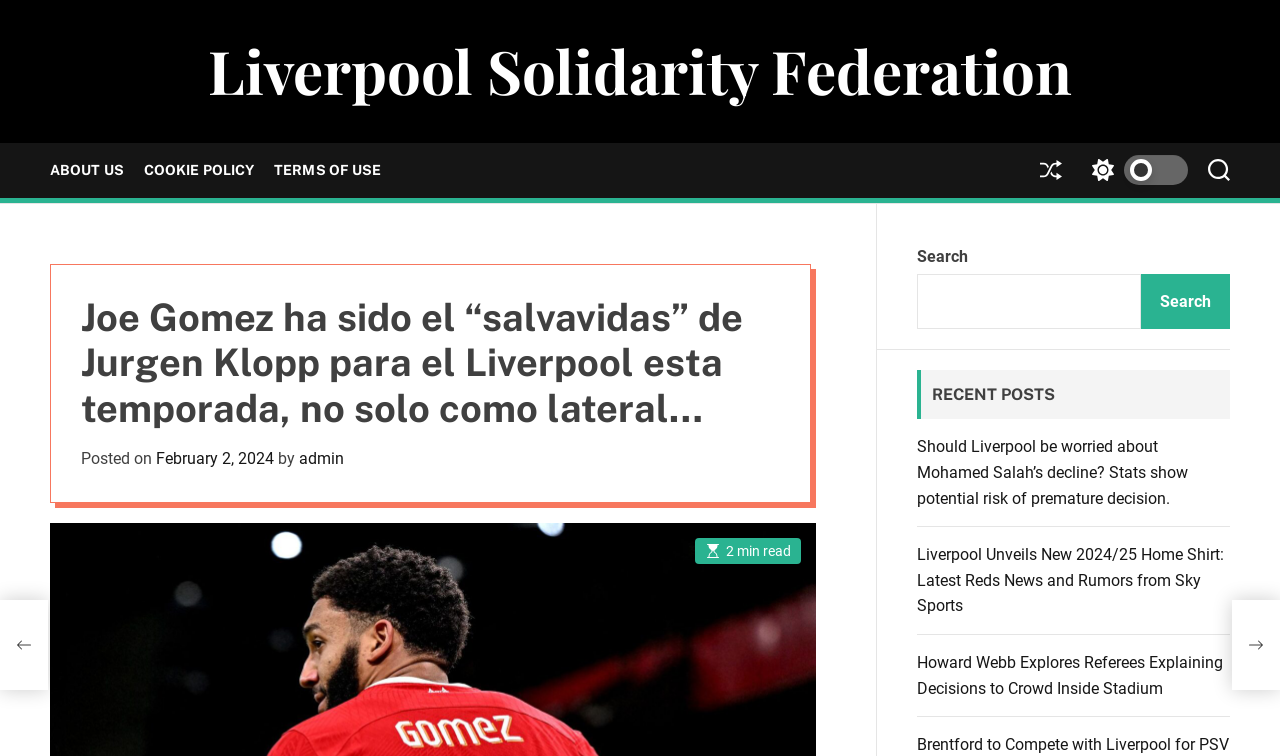Specify the bounding box coordinates of the element's region that should be clicked to achieve the following instruction: "Visit the ABOUT US page". The bounding box coordinates consist of four float numbers between 0 and 1, in the format [left, top, right, bottom].

[0.039, 0.201, 0.097, 0.249]